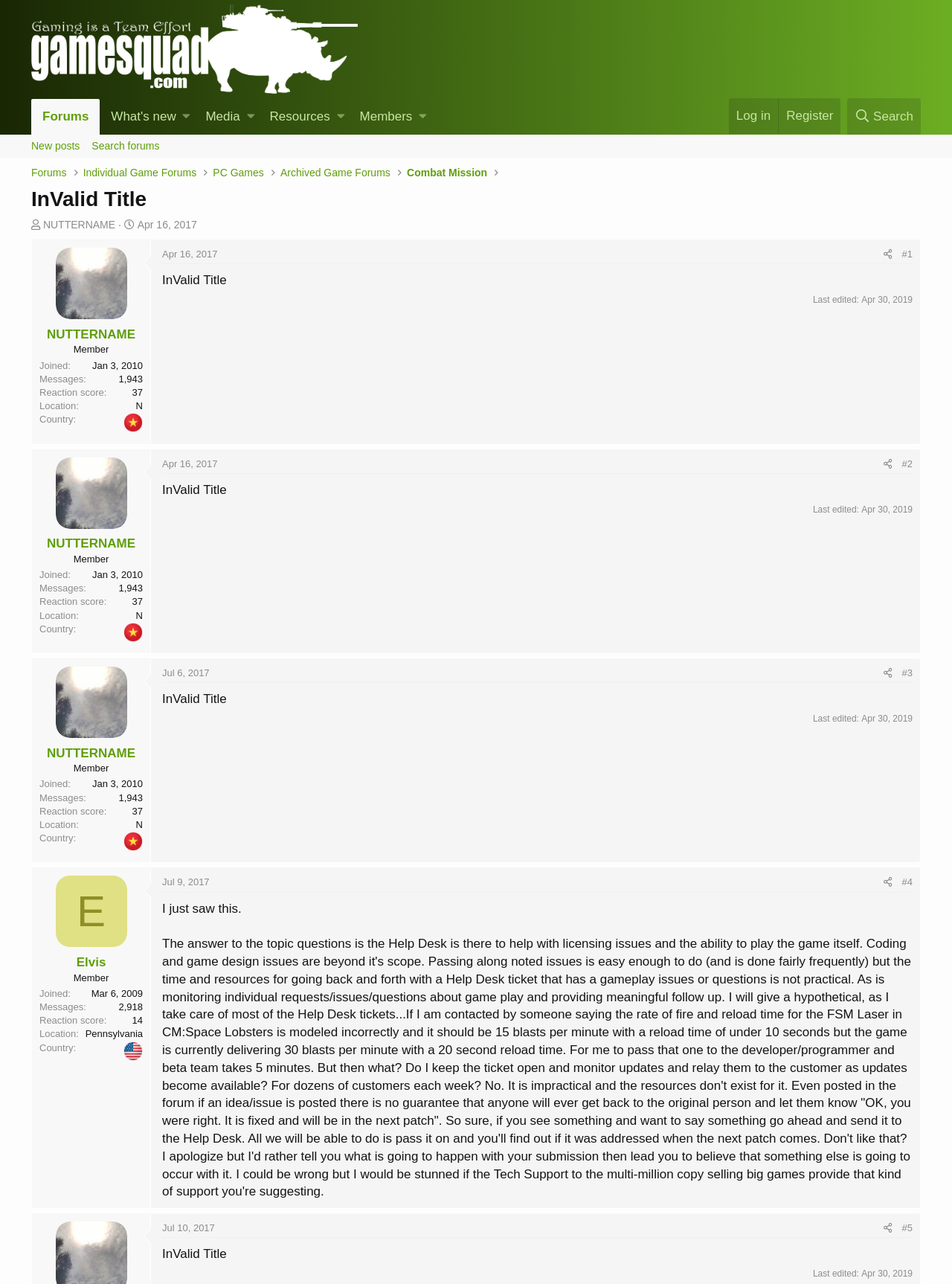Specify the bounding box coordinates of the area that needs to be clicked to achieve the following instruction: "Click on the 'Log in' link".

[0.766, 0.076, 0.817, 0.104]